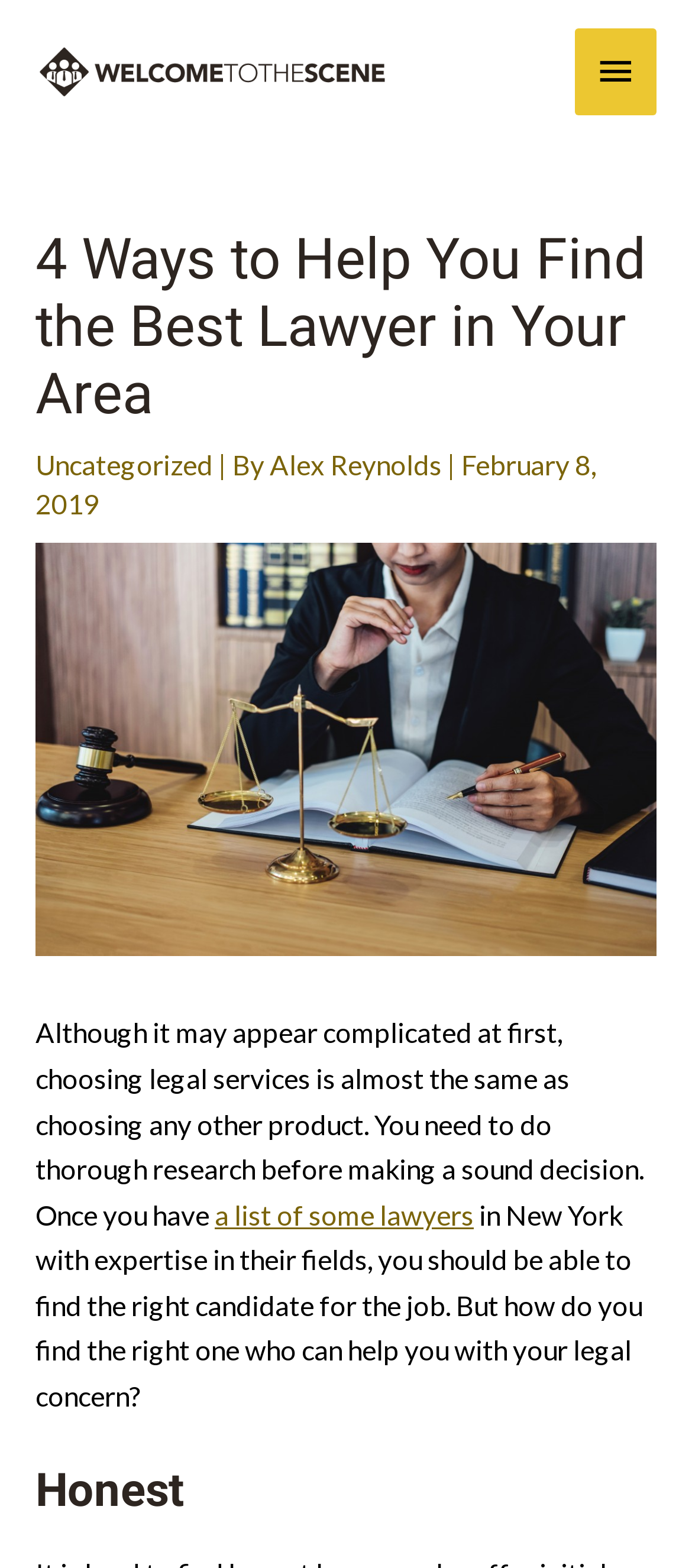Please reply to the following question using a single word or phrase: 
What is the date of the article?

February 8, 2019